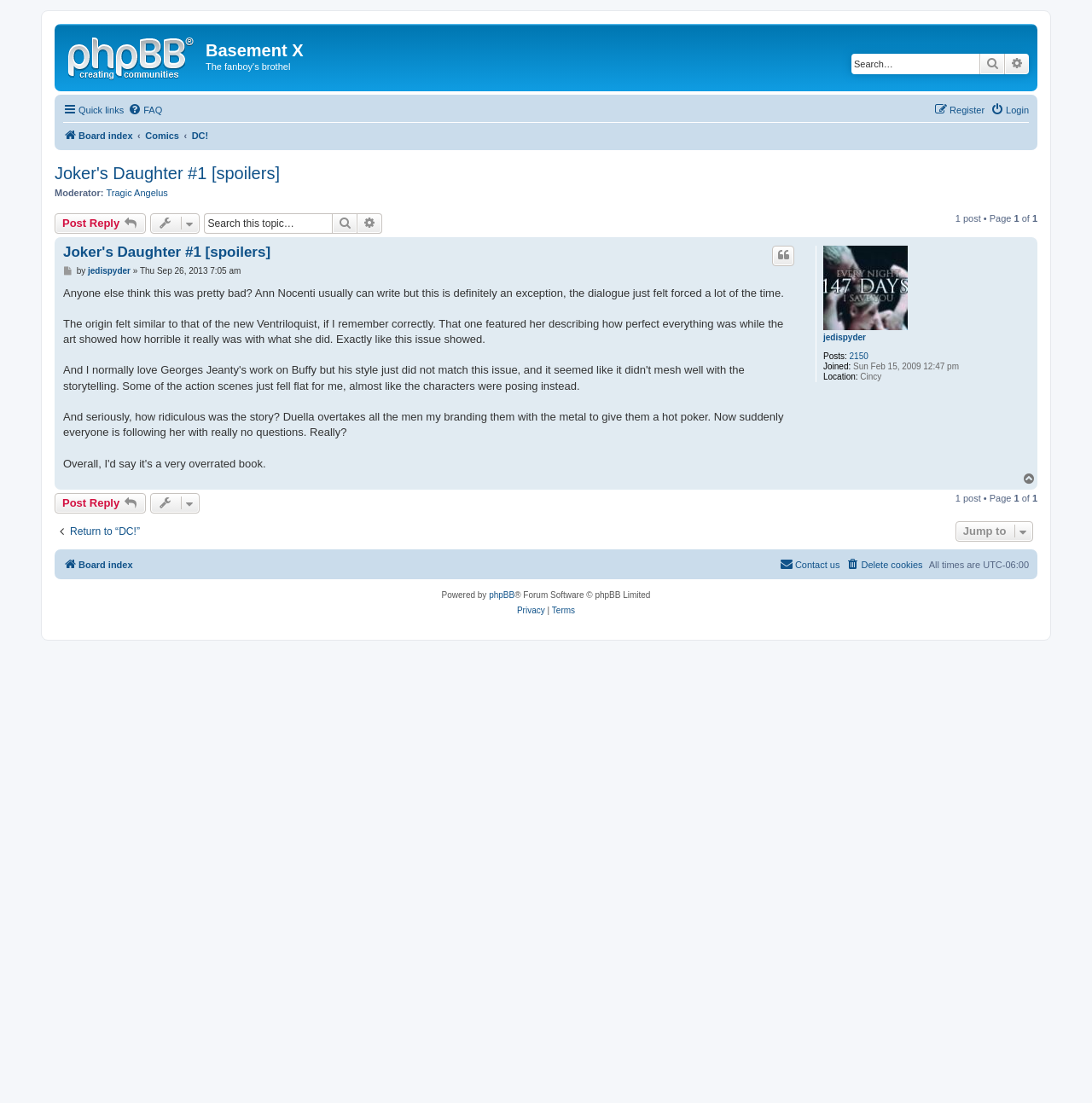What is the topic of the current discussion?
Look at the image and respond with a one-word or short-phrase answer.

Joker's Daughter #1 [spoilers]